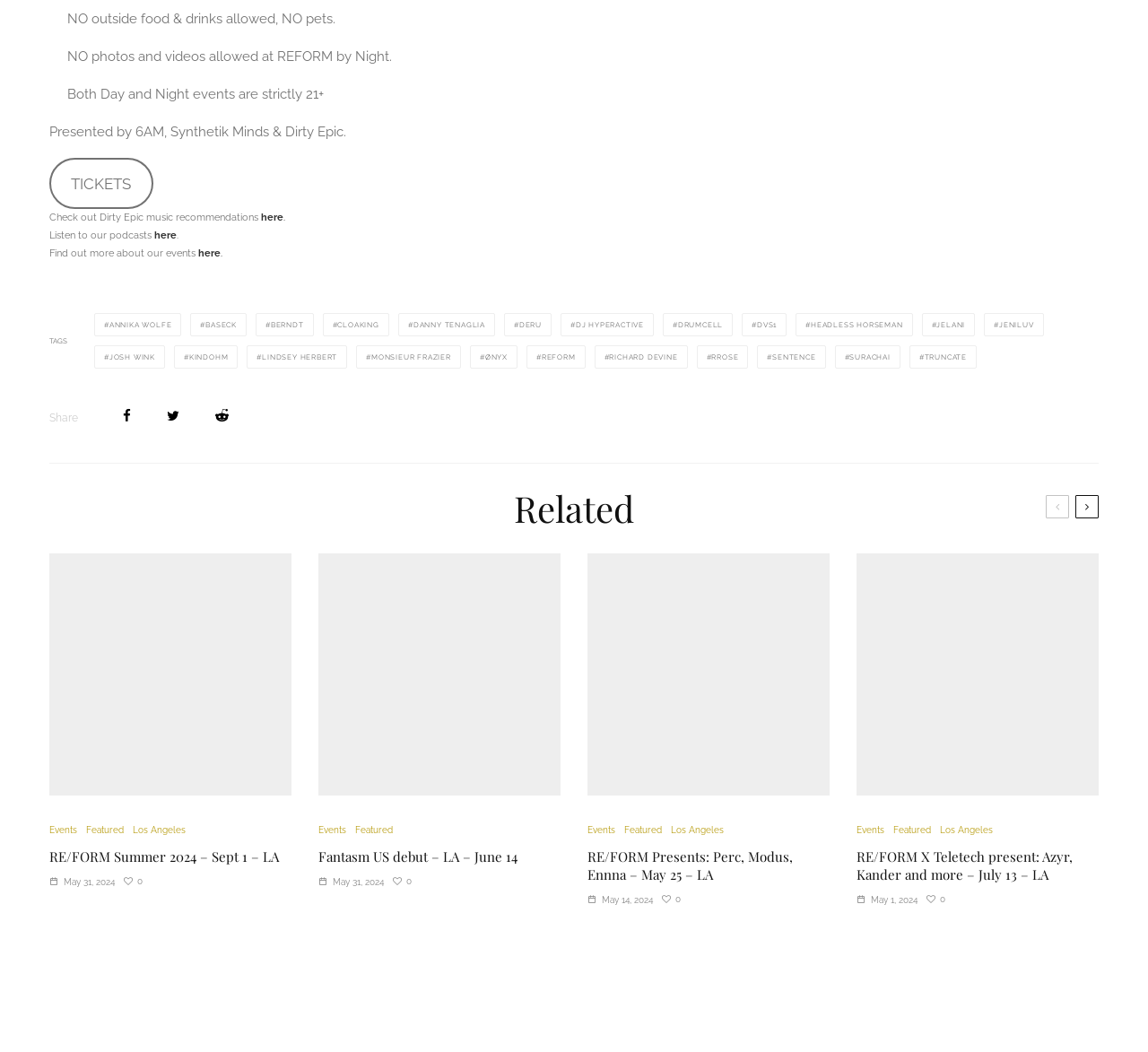Locate the bounding box for the described UI element: "Jeniluv". Ensure the coordinates are four float numbers between 0 and 1, formatted as [left, top, right, bottom].

[0.857, 0.297, 0.909, 0.319]